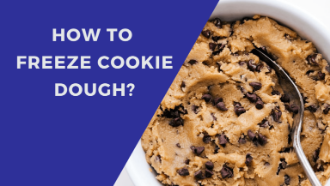Give a thorough caption for the picture.

The image features a close-up view of cookie dough, rich with chocolate chips, displayed in a white bowl. Overlaying the image is a bold, blue background bearing the question, "How to Freeze Cookie Dough?" This caption suggests a practical guide or recipe aimed at cookie enthusiasts looking to preserve their dough for future baking. The inviting texture of the dough, combined with the engaging typography, captures attention and encourages readers to explore techniques for freezing cookie dough effectively, ensuring they can enjoy freshly baked cookies at their convenience.